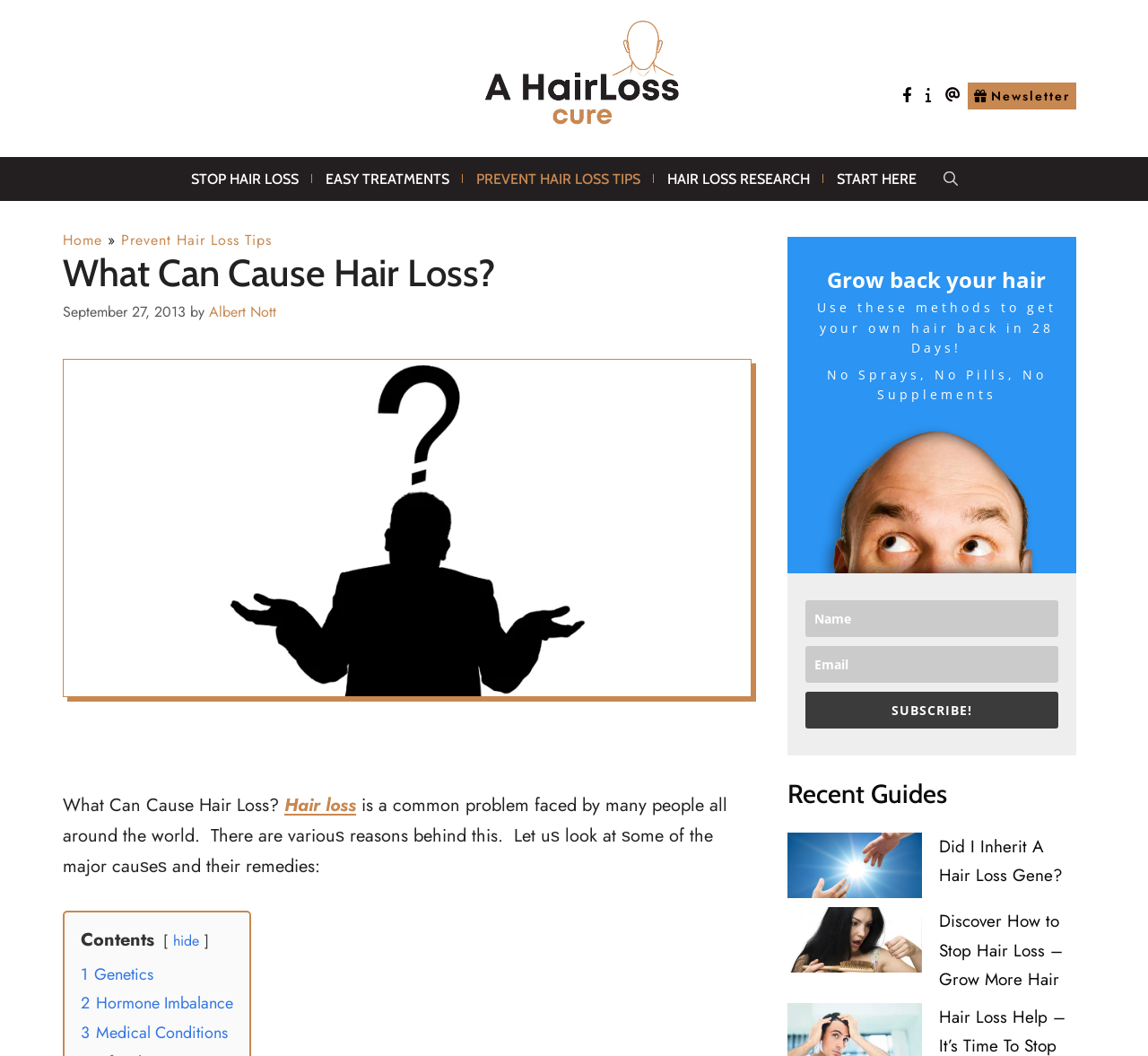Given the description of a UI element: "Hair Loss Research", identify the bounding box coordinates of the matching element in the webpage screenshot.

[0.569, 0.149, 0.717, 0.19]